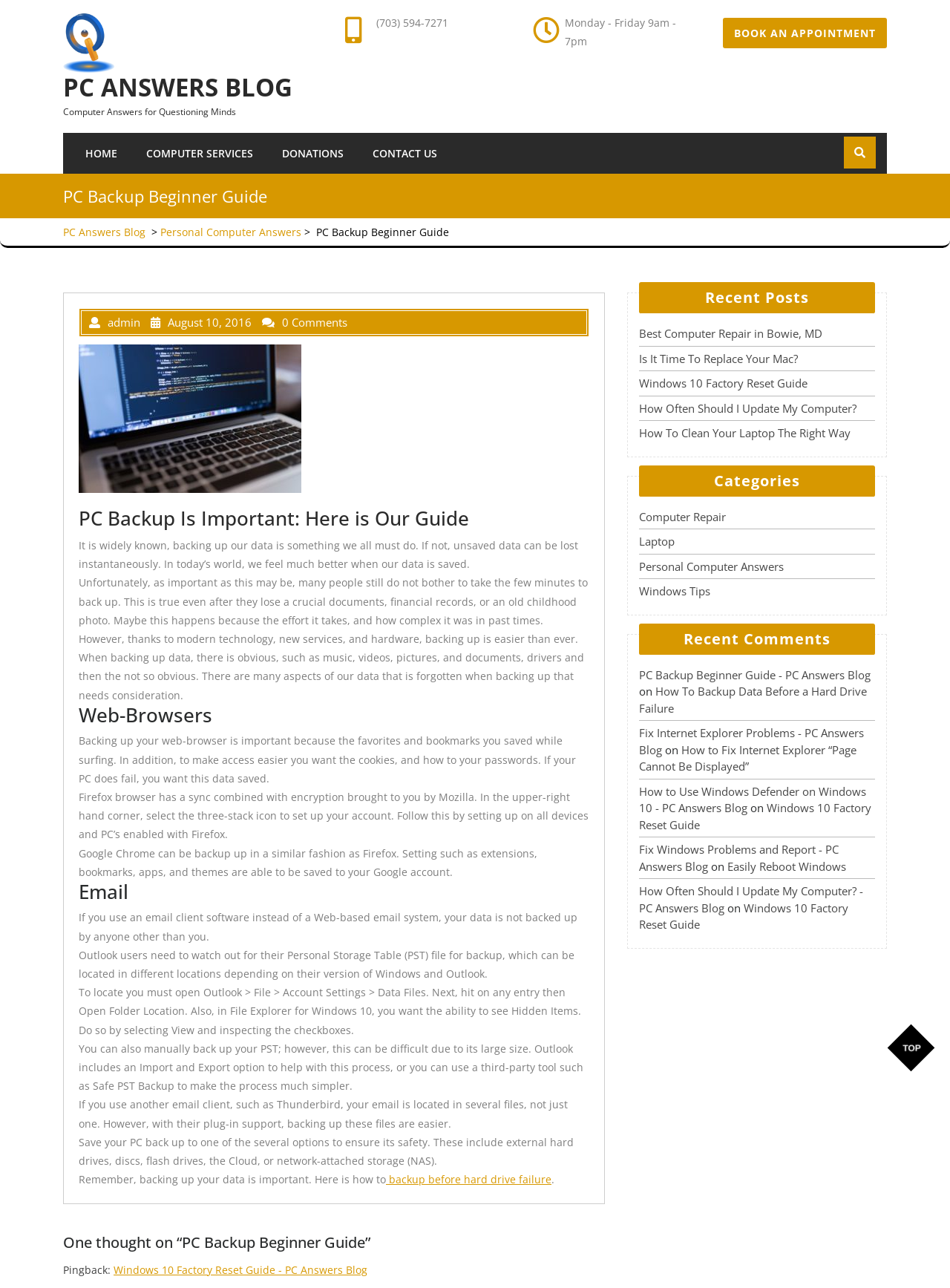What is the purpose of backing up web-browser data?
Using the visual information from the image, give a one-word or short-phrase answer.

To save favorites and bookmarks